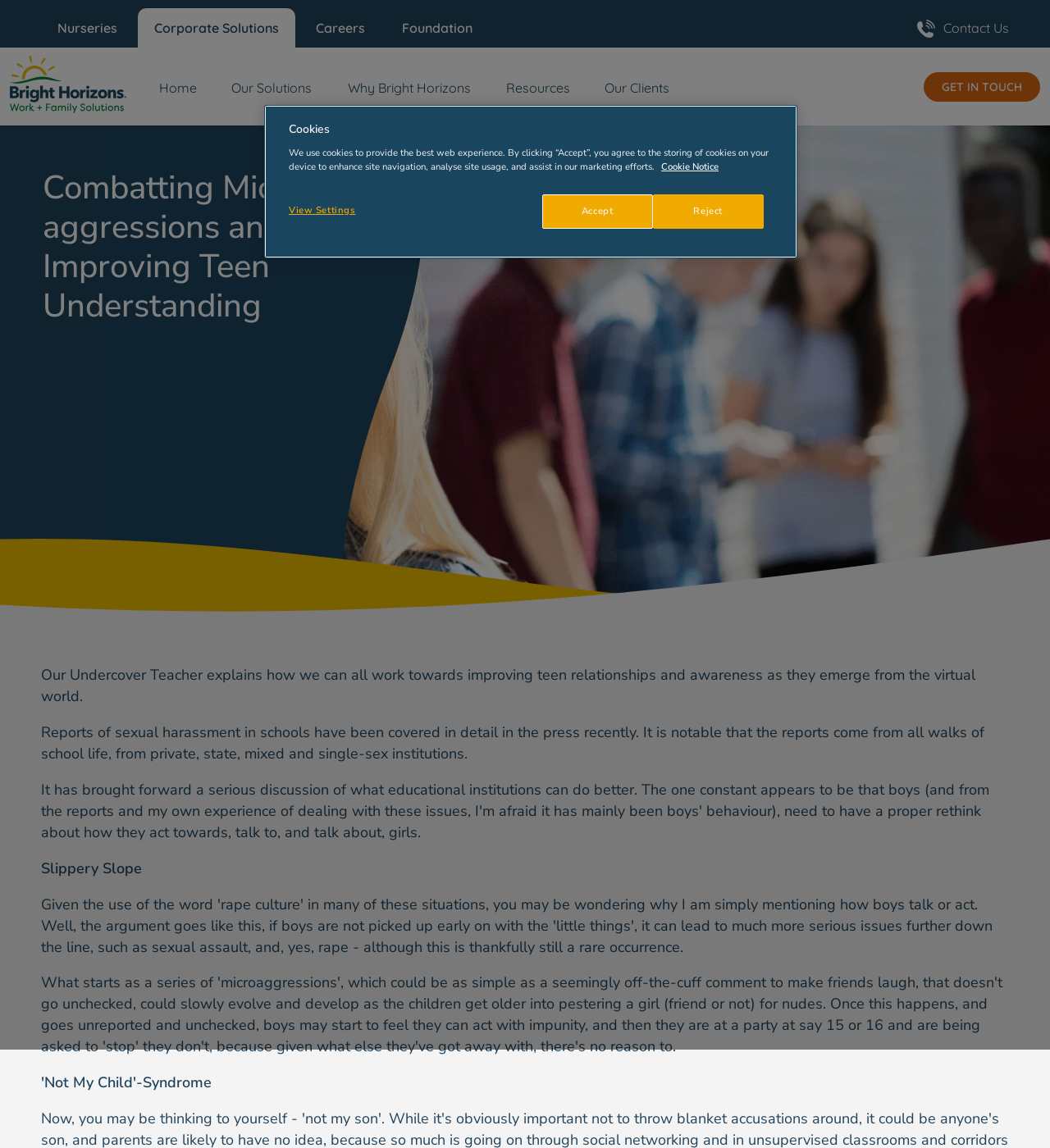What is the principal heading displayed on the webpage?

Combatting Micro-aggressions and Improving Teen Understanding